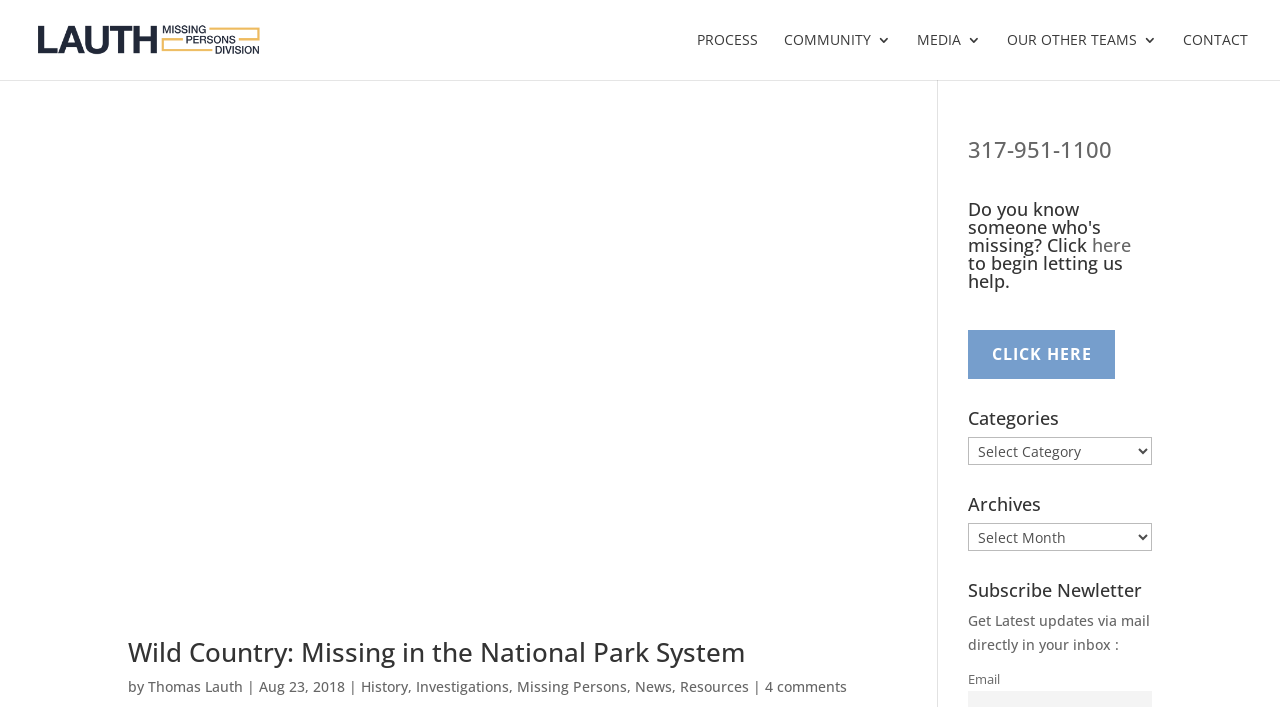Pinpoint the bounding box coordinates of the clickable area necessary to execute the following instruction: "Click on the CONTACT link". The coordinates should be given as four float numbers between 0 and 1, namely [left, top, right, bottom].

[0.924, 0.047, 0.975, 0.113]